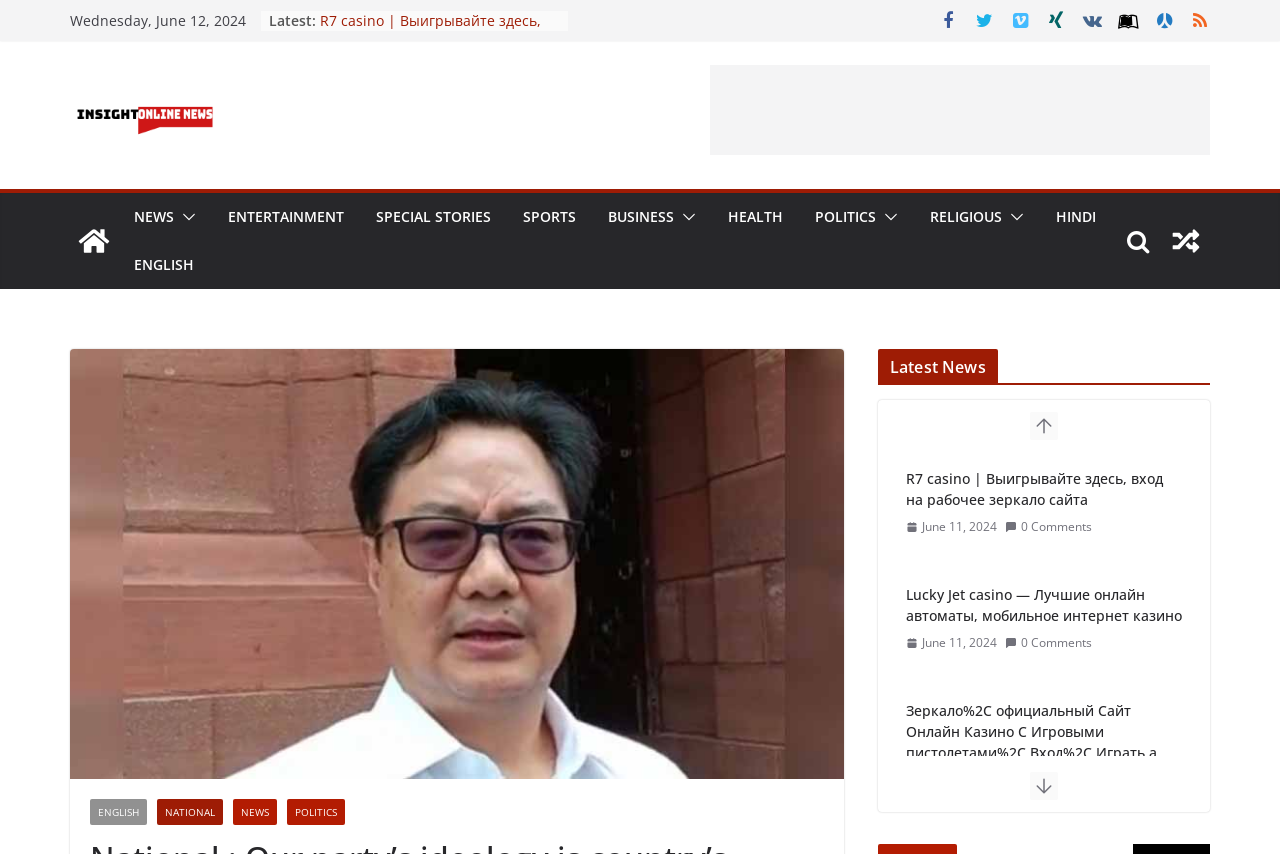Provide a brief response to the question below using one word or phrase:
How many news articles are displayed in the middle section of the webpage?

4